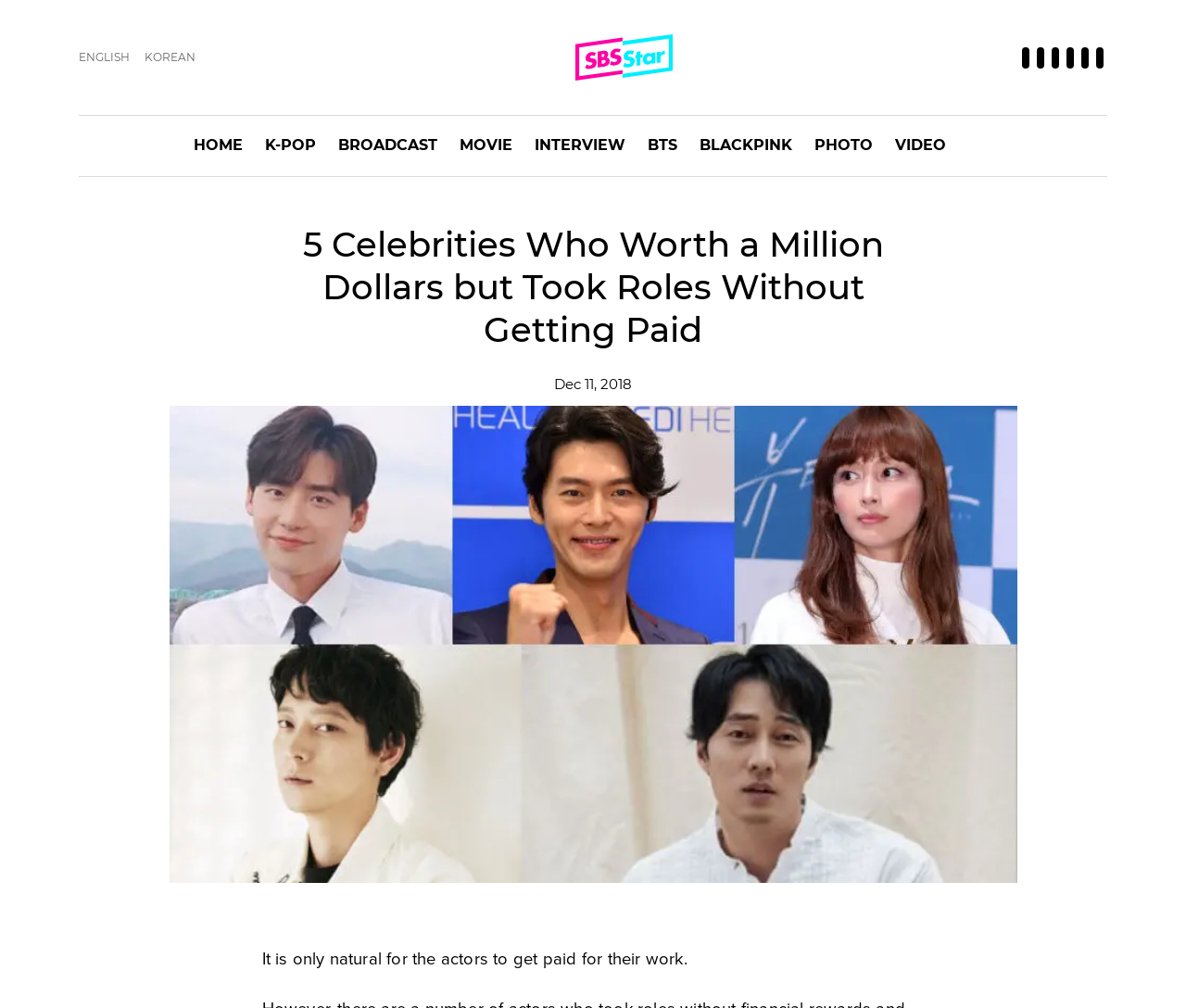Please identify the bounding box coordinates of the element's region that I should click in order to complete the following instruction: "Go to HOME". The bounding box coordinates consist of four float numbers between 0 and 1, i.e., [left, top, right, bottom].

[0.163, 0.115, 0.205, 0.175]